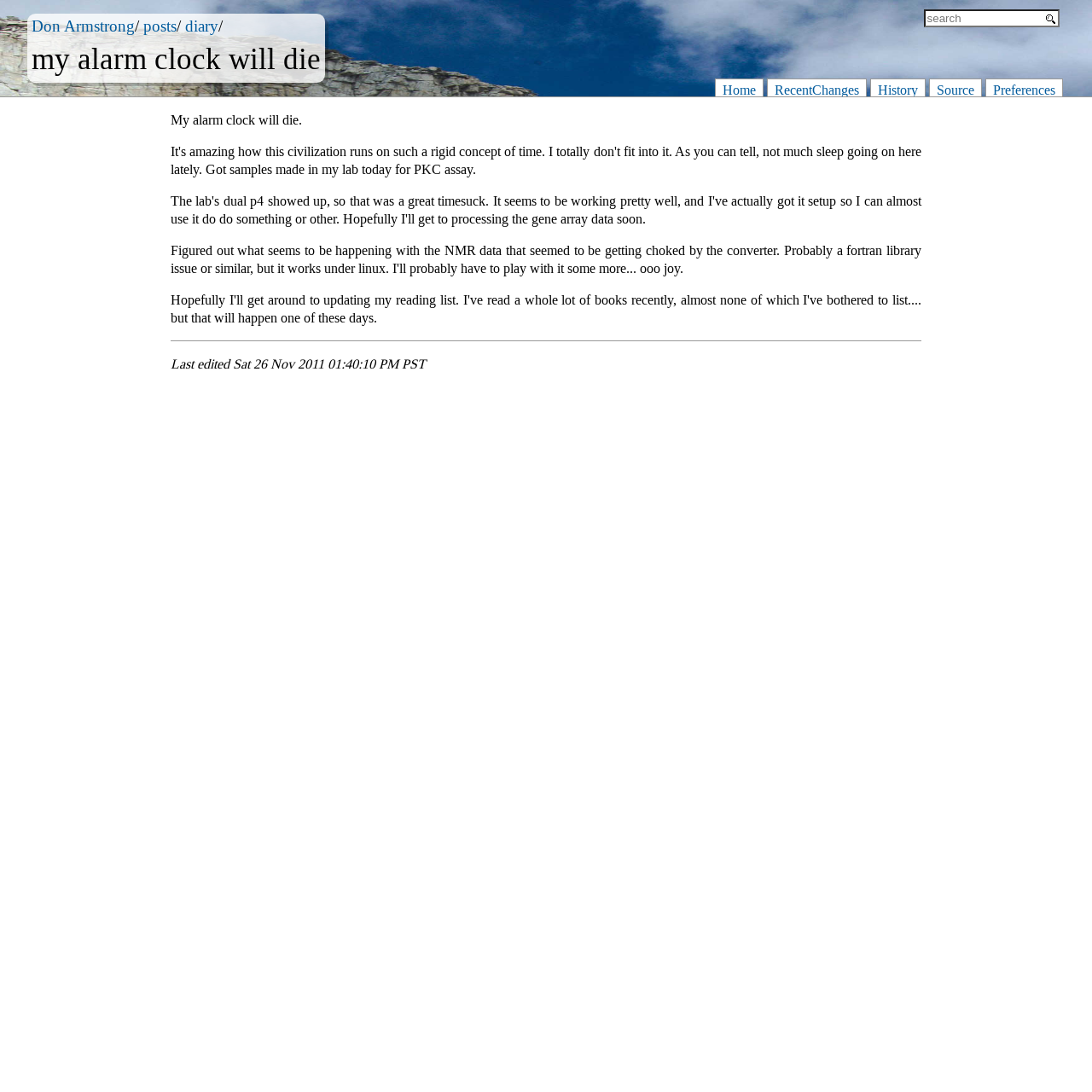Could you please study the image and provide a detailed answer to the question:
What is the current page?

The current page title can be found in the header section, where it says 'my alarm clock will die', which is also the same as the meta description of the webpage.